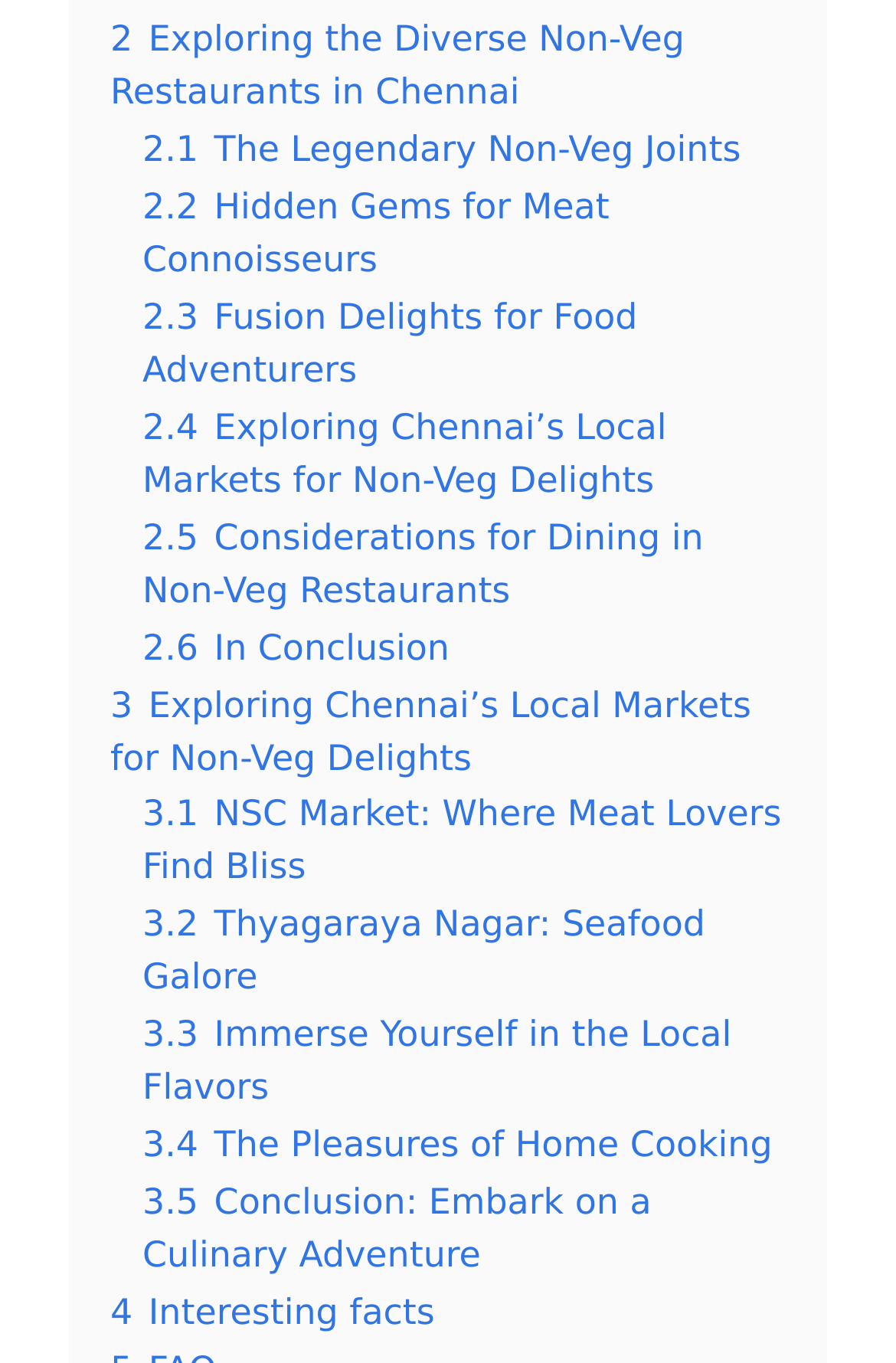Use a single word or phrase to answer this question: 
How many conclusion sections are there?

2